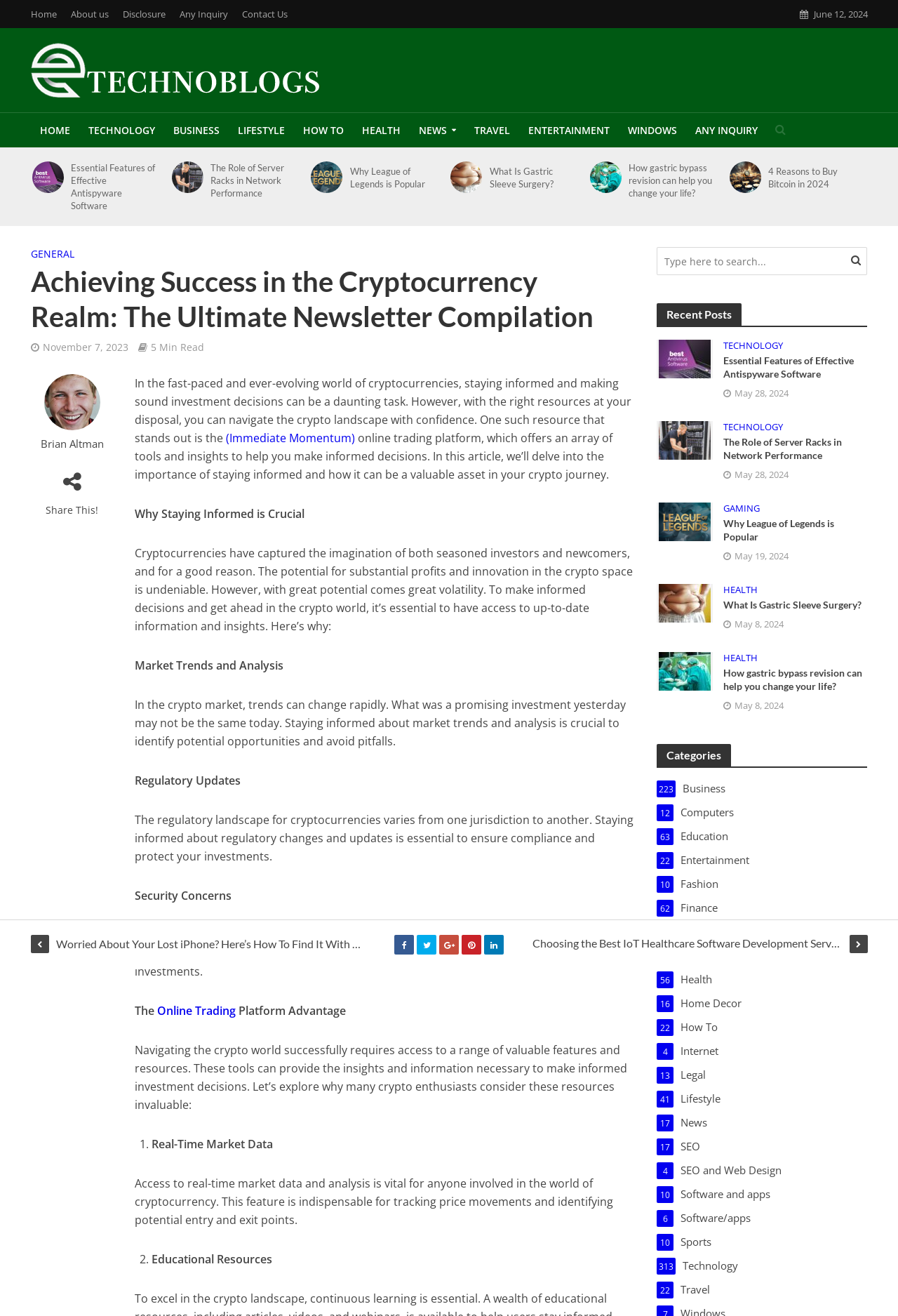Identify and extract the main heading from the webpage.

Achieving Success in the Cryptocurrency Realm: The Ultimate Newsletter Compilation